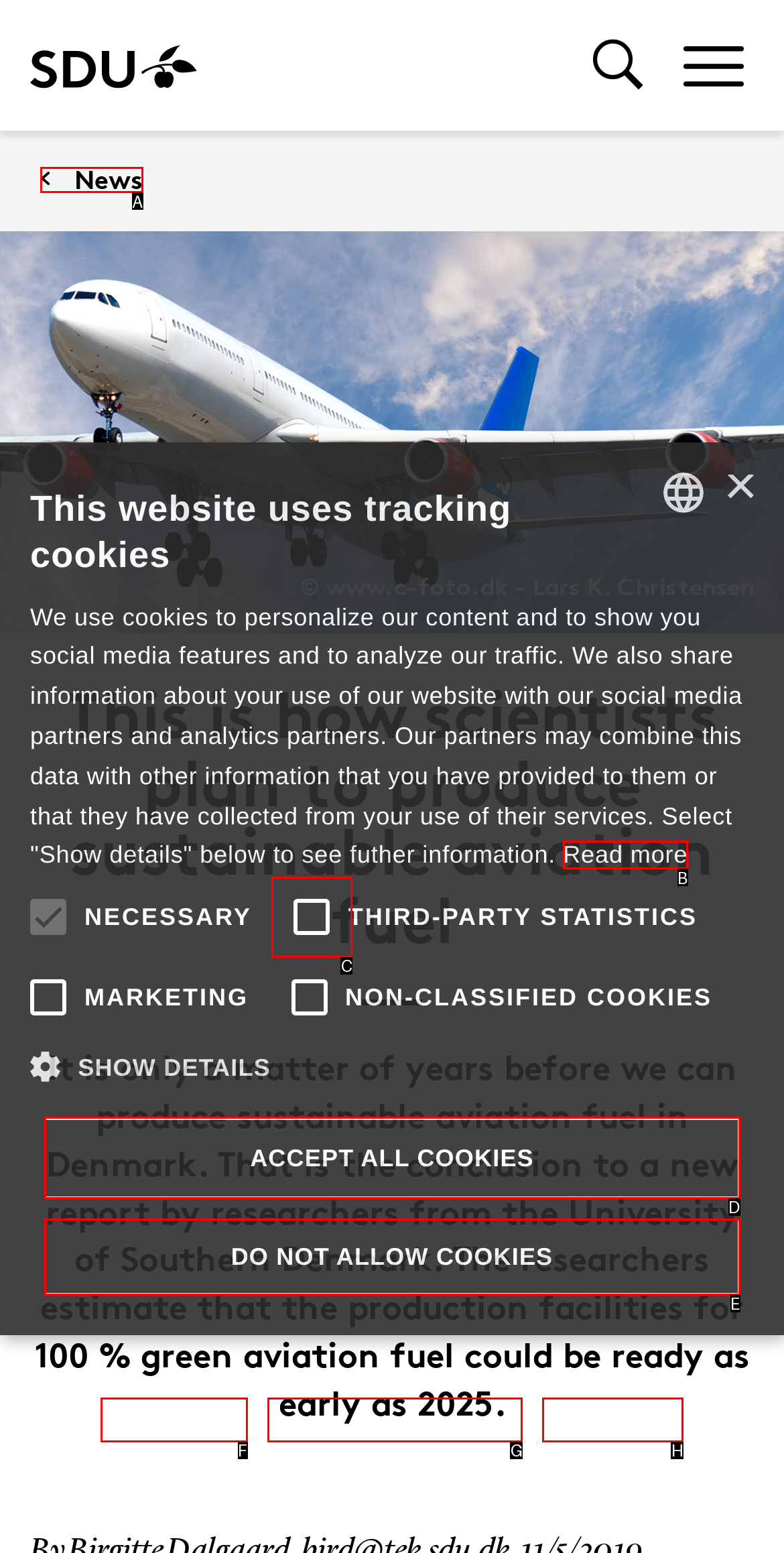Tell me which one HTML element best matches the description: Do not allow cookies
Answer with the option's letter from the given choices directly.

E